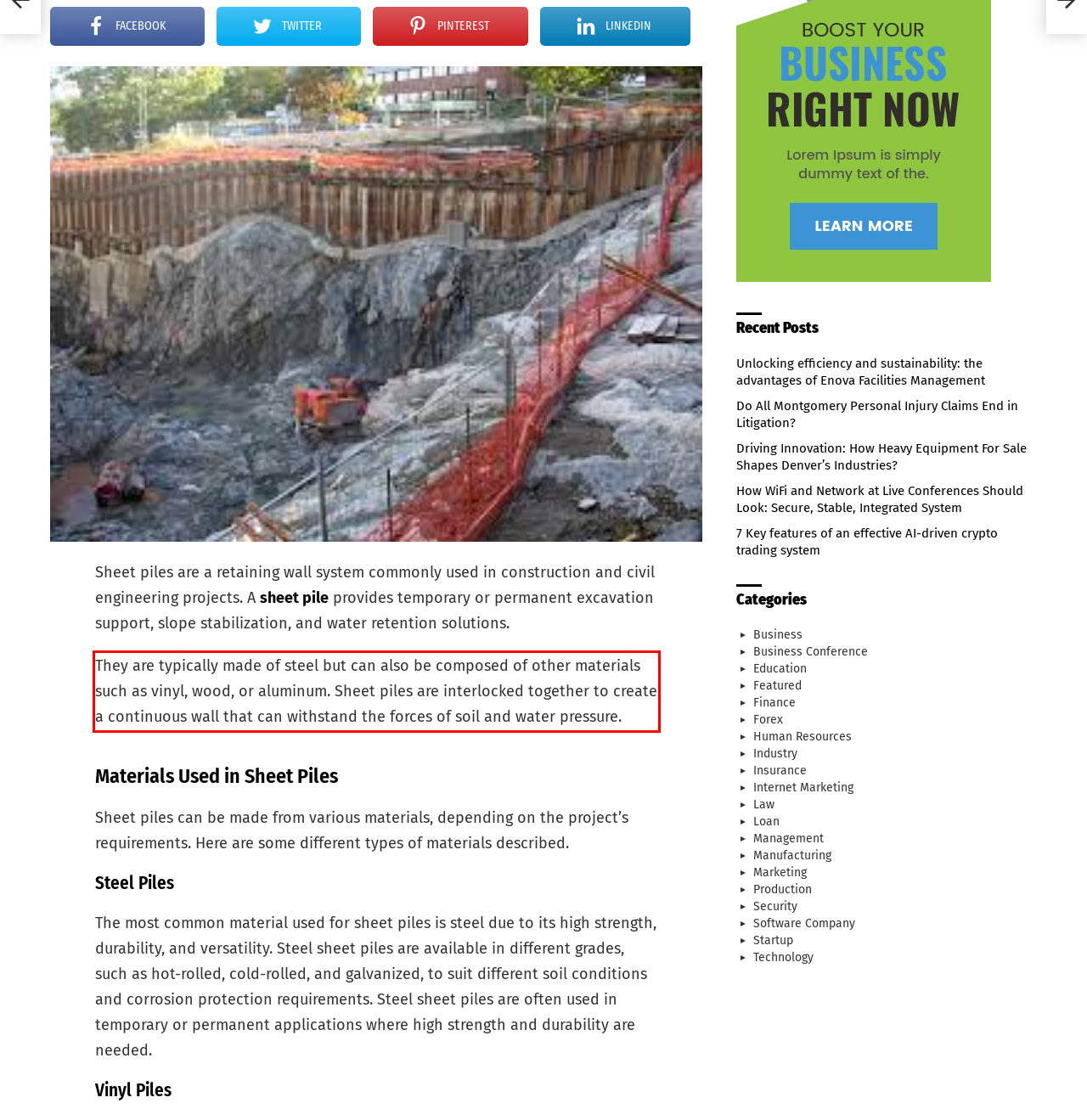Using the provided webpage screenshot, identify and read the text within the red rectangle bounding box.

They are typically made of steel but can also be composed of other materials such as vinyl, wood, or aluminum. Sheet piles are interlocked together to create a continuous wall that can withstand the forces of soil and water pressure.